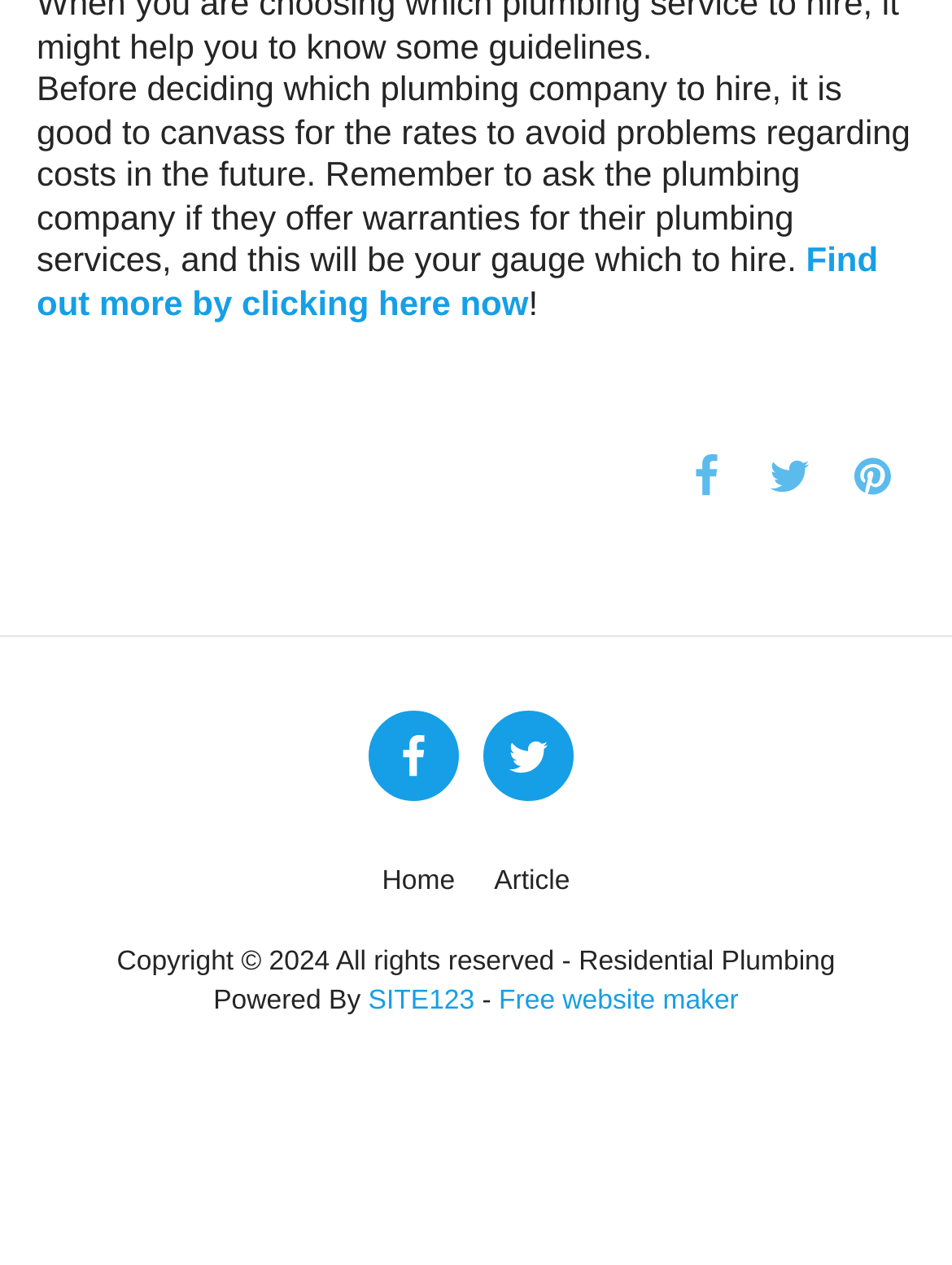Give the bounding box coordinates for this UI element: "title="Pin it"". The coordinates should be four float numbers between 0 and 1, arranged as [left, top, right, bottom].

[0.874, 0.353, 0.962, 0.4]